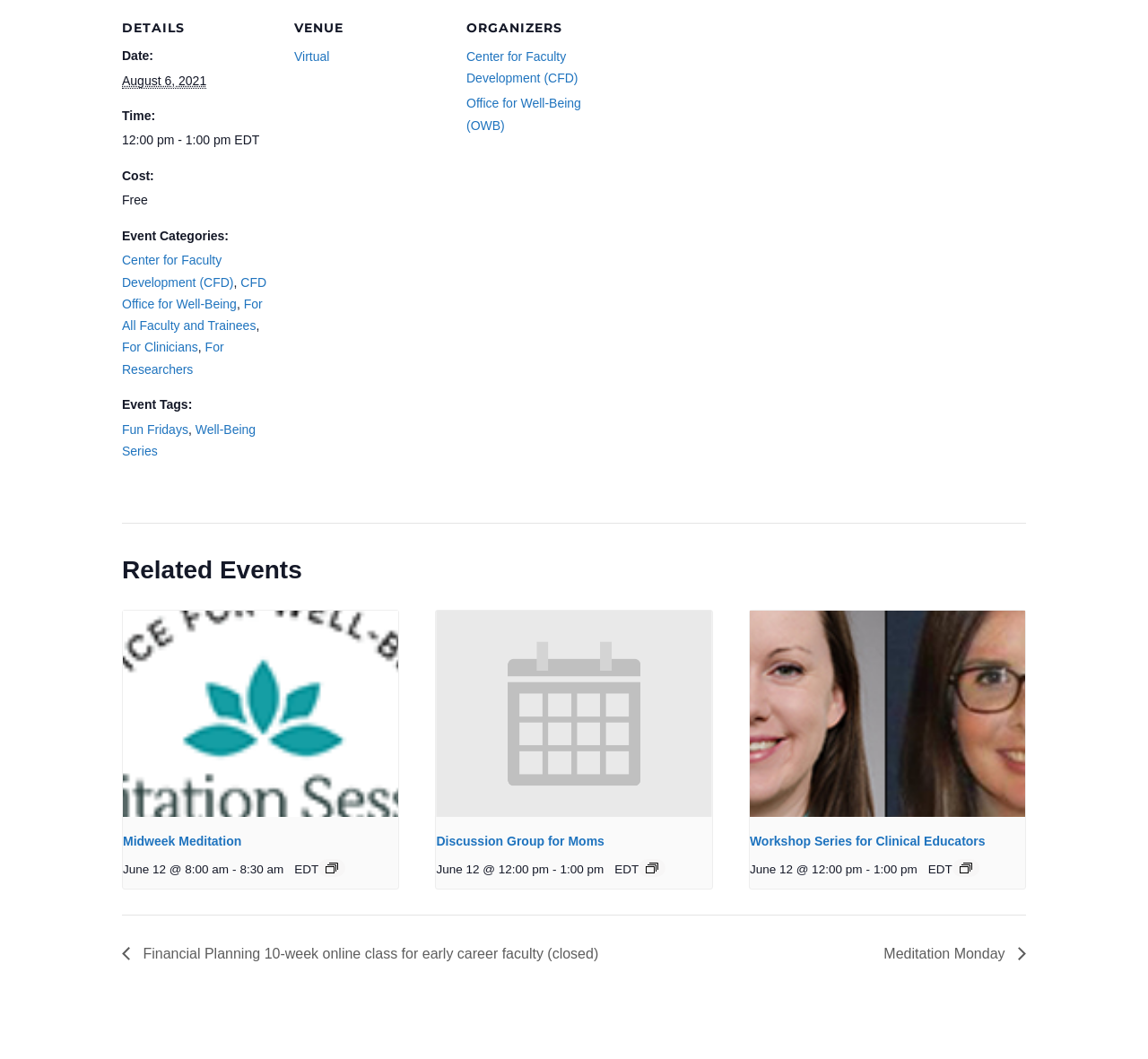Pinpoint the bounding box coordinates of the clickable area needed to execute the instruction: "Click the Post Comment button". The coordinates should be specified as four float numbers between 0 and 1, i.e., [left, top, right, bottom].

None